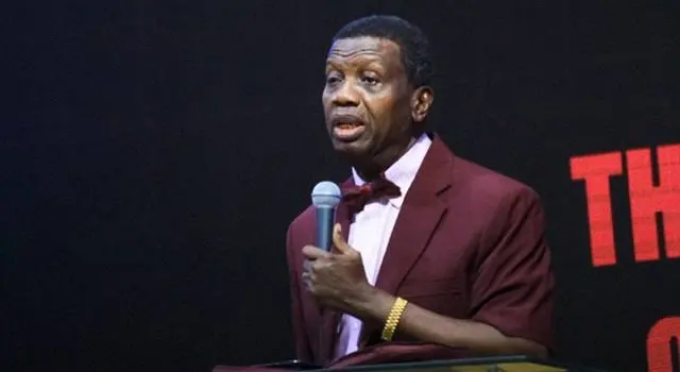Please answer the following question using a single word or phrase: 
What is the tone of the man's message?

Passionate